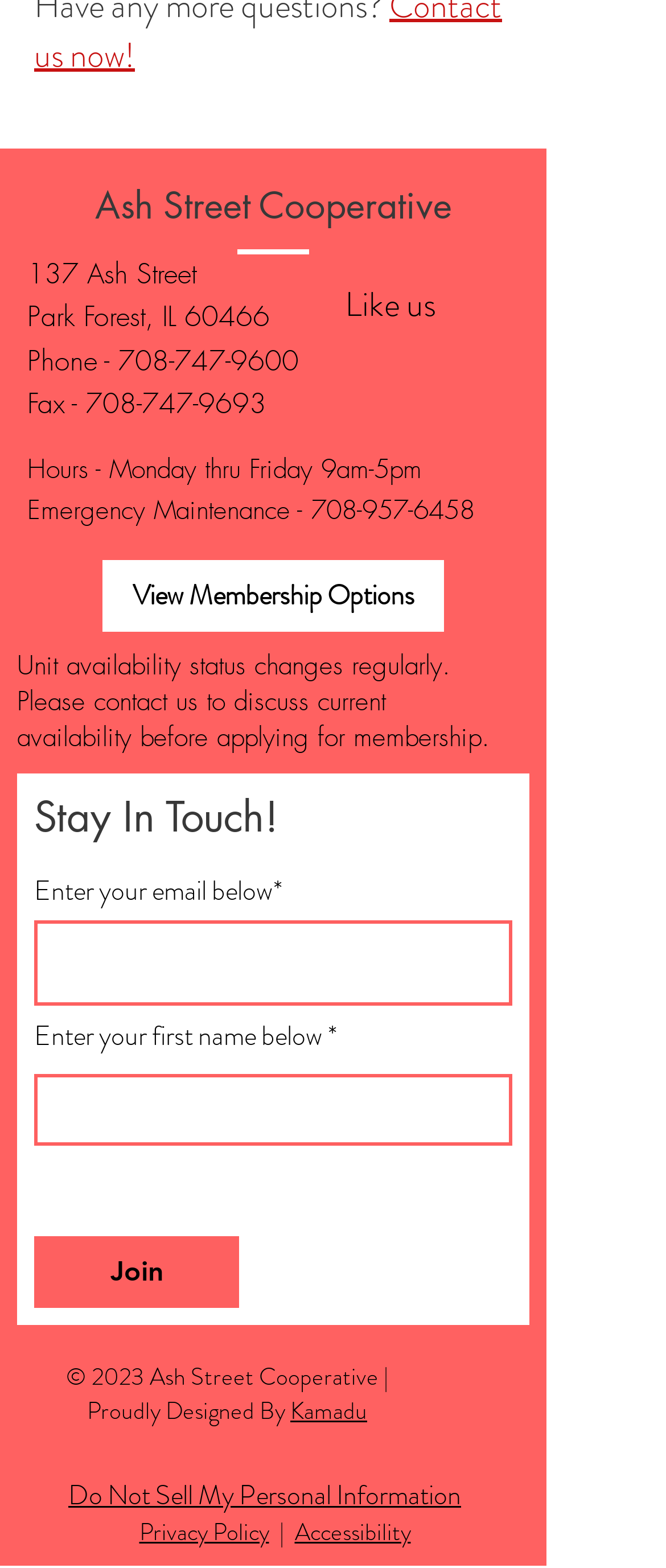Locate the bounding box coordinates of the item that should be clicked to fulfill the instruction: "Check the publisher".

None